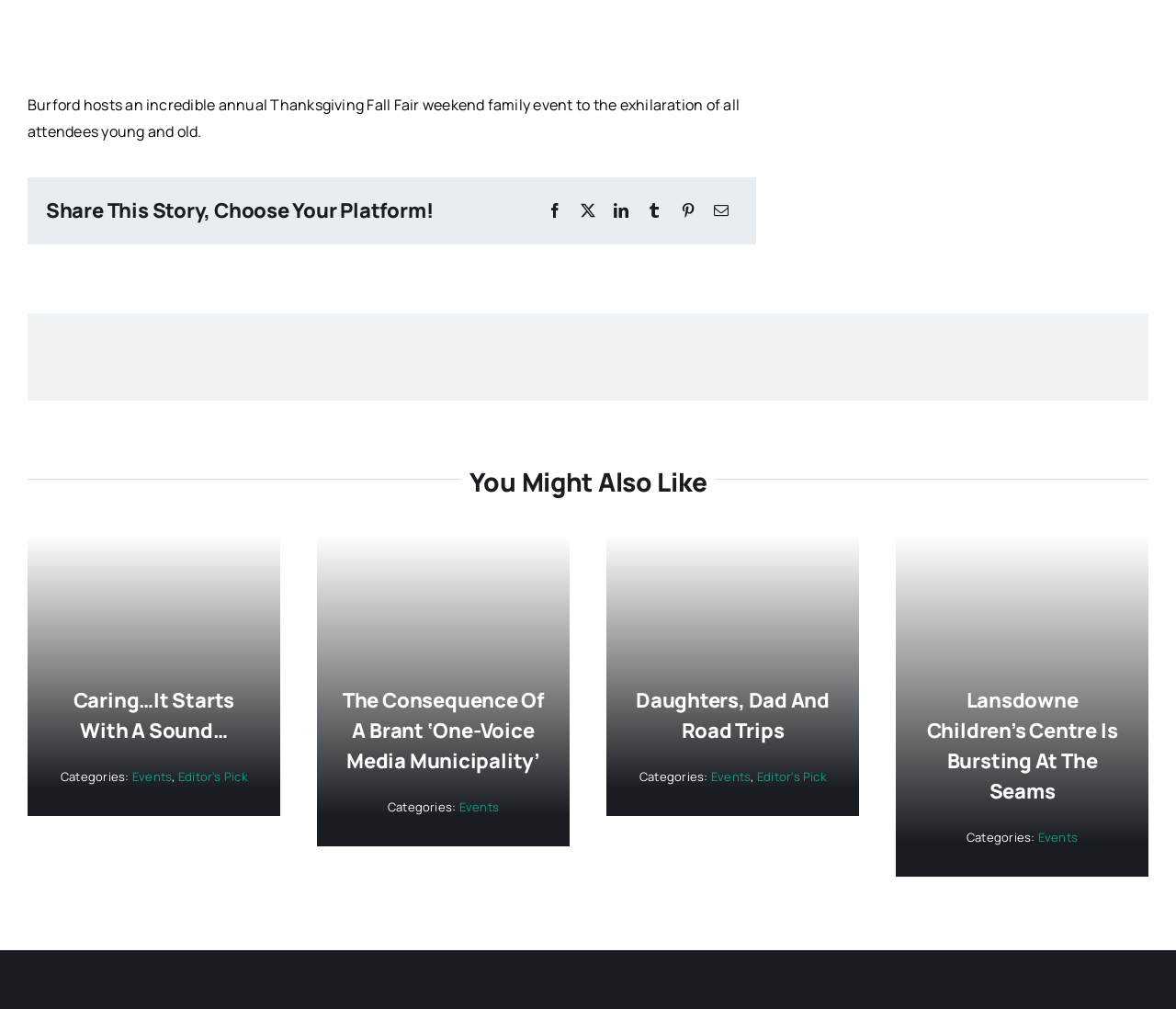How many articles are listed under 'You Might Also Like'?
Answer briefly with a single word or phrase based on the image.

4